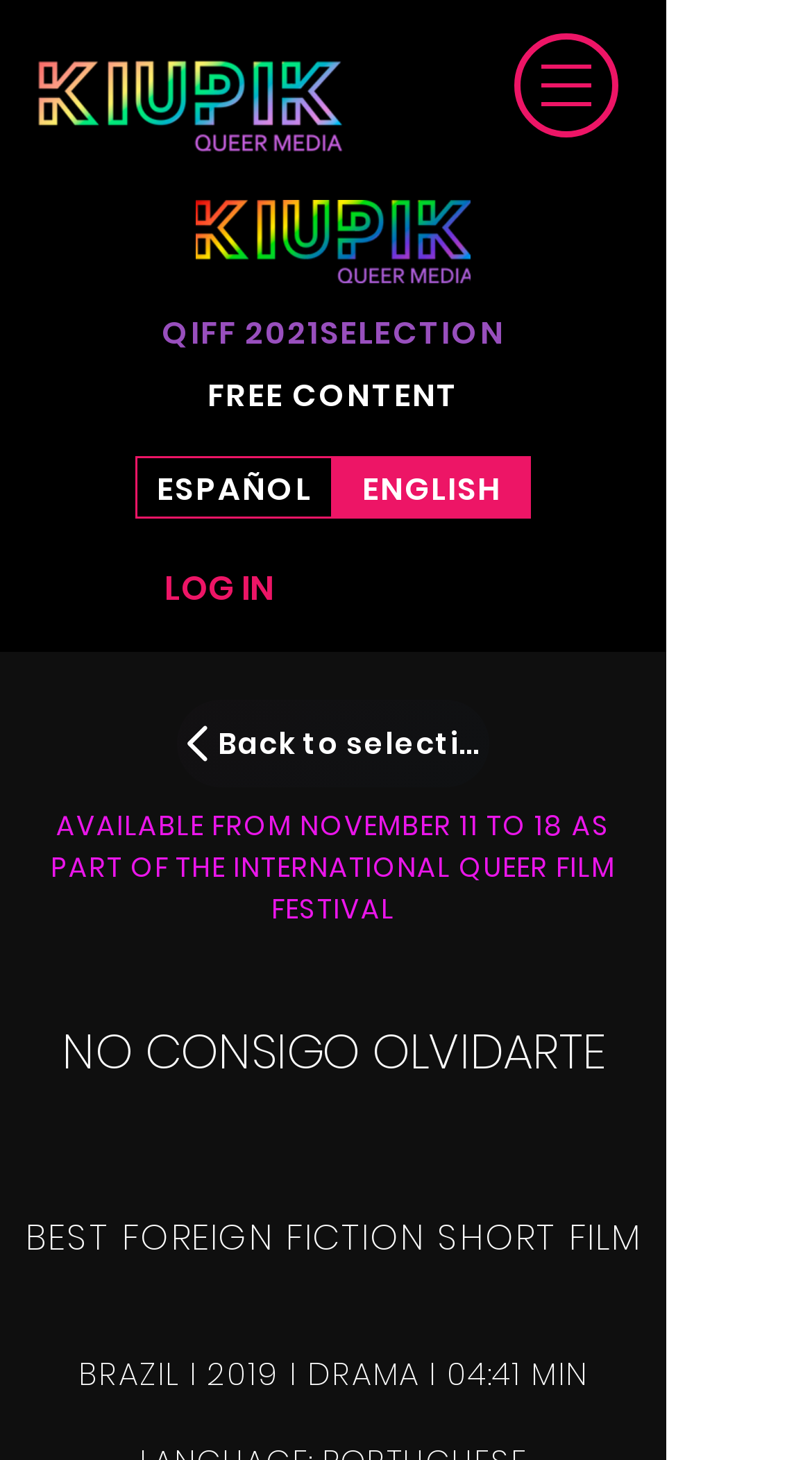What is the language of the webpage? Look at the image and give a one-word or short phrase answer.

Spanish and English